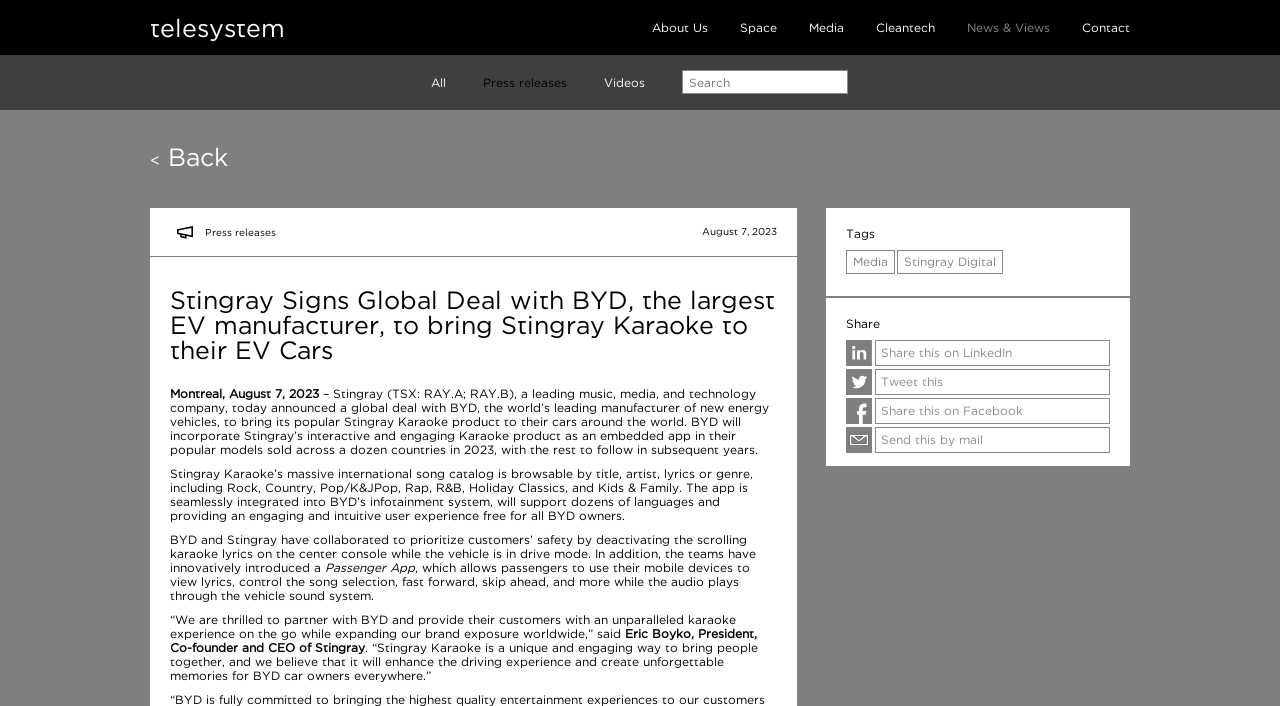Pinpoint the bounding box coordinates of the element to be clicked to execute the instruction: "Contact us".

[0.845, 0.03, 0.883, 0.048]